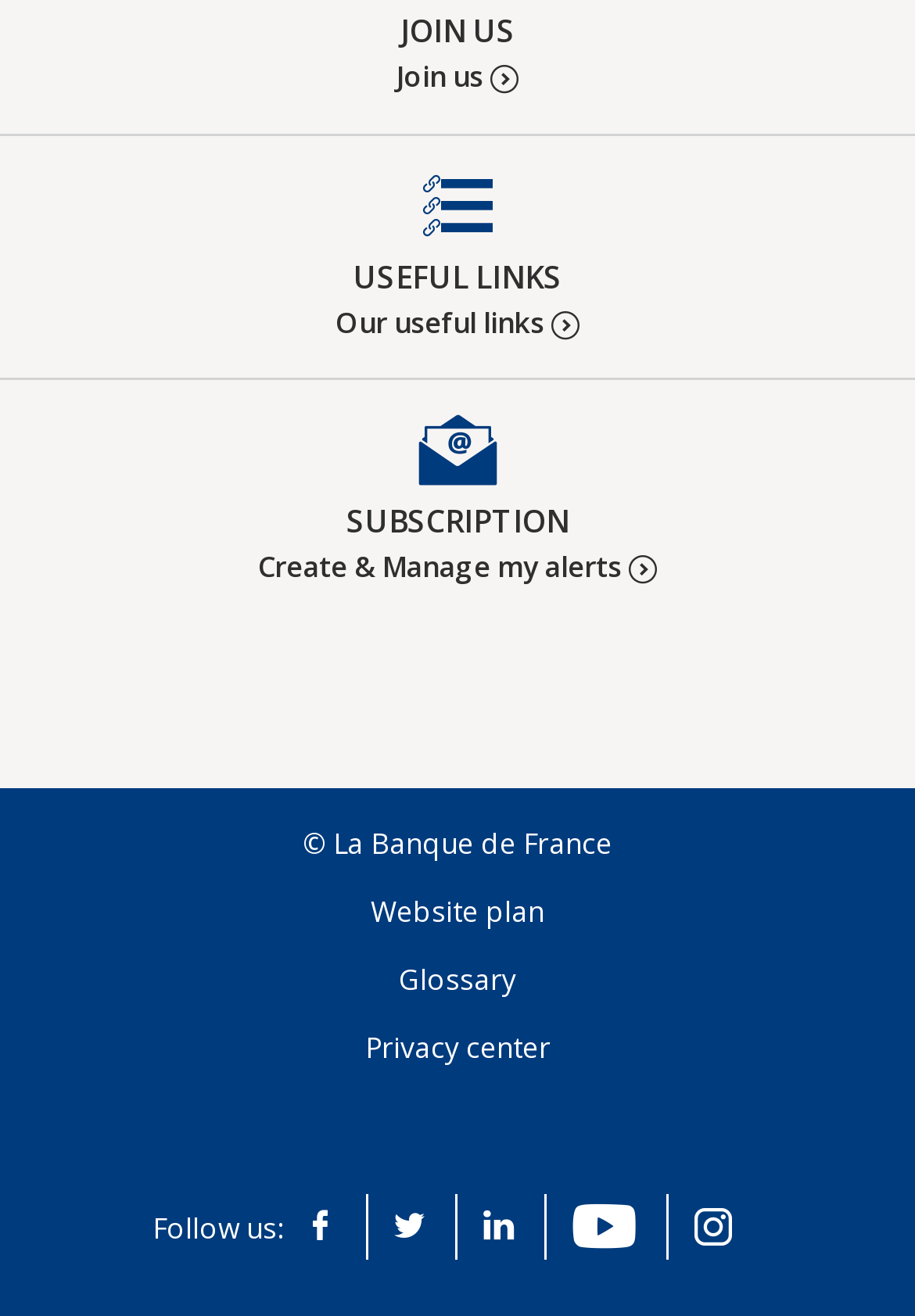Could you find the bounding box coordinates of the clickable area to complete this instruction: "Click on useful links"?

[0.0, 0.129, 1.0, 0.254]